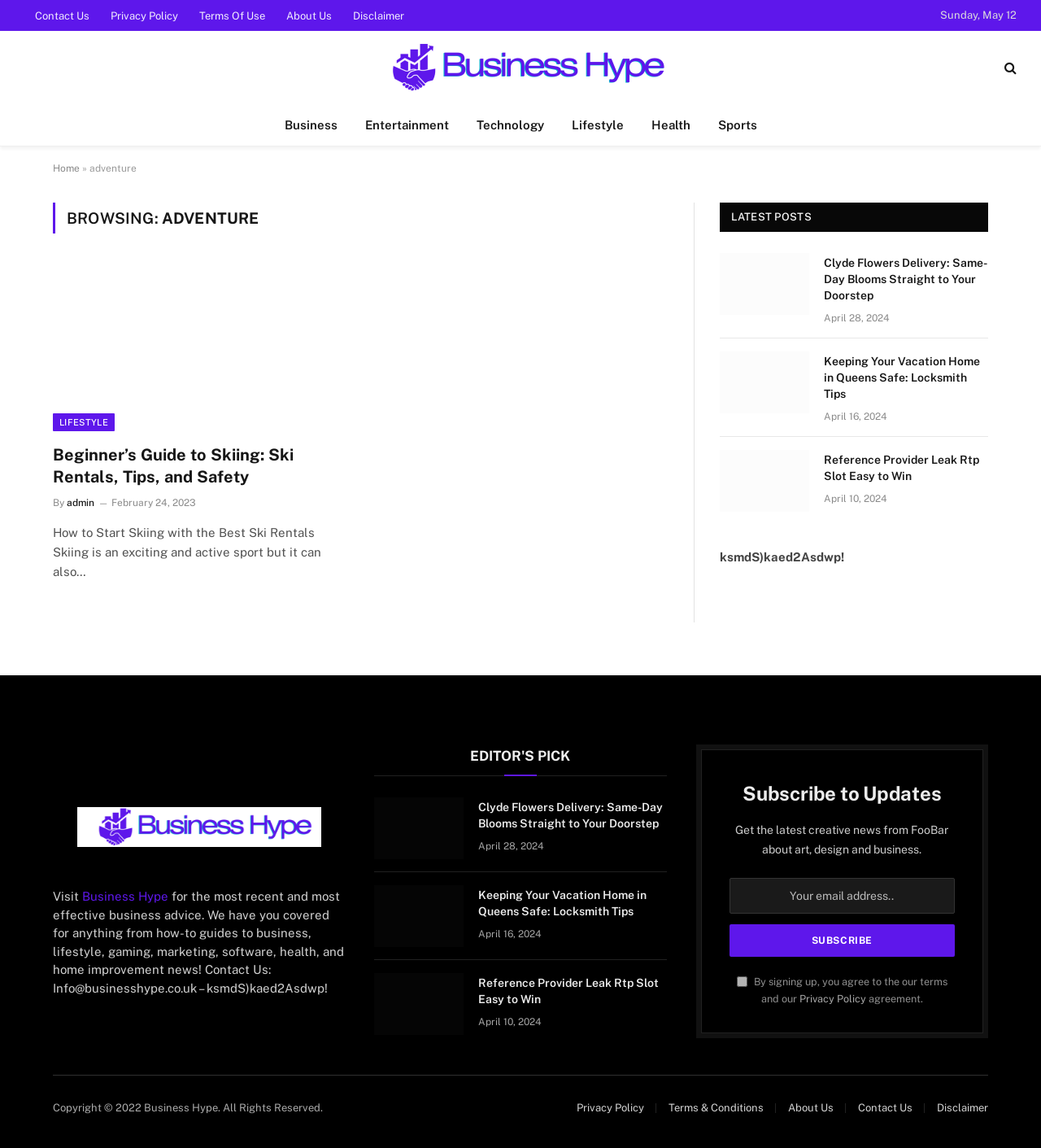What is the text of the link at the bottom of the webpage that starts with 'Visit'? 
Refer to the image and provide a concise answer in one word or phrase.

Visit for the most recent and most effective business advice.